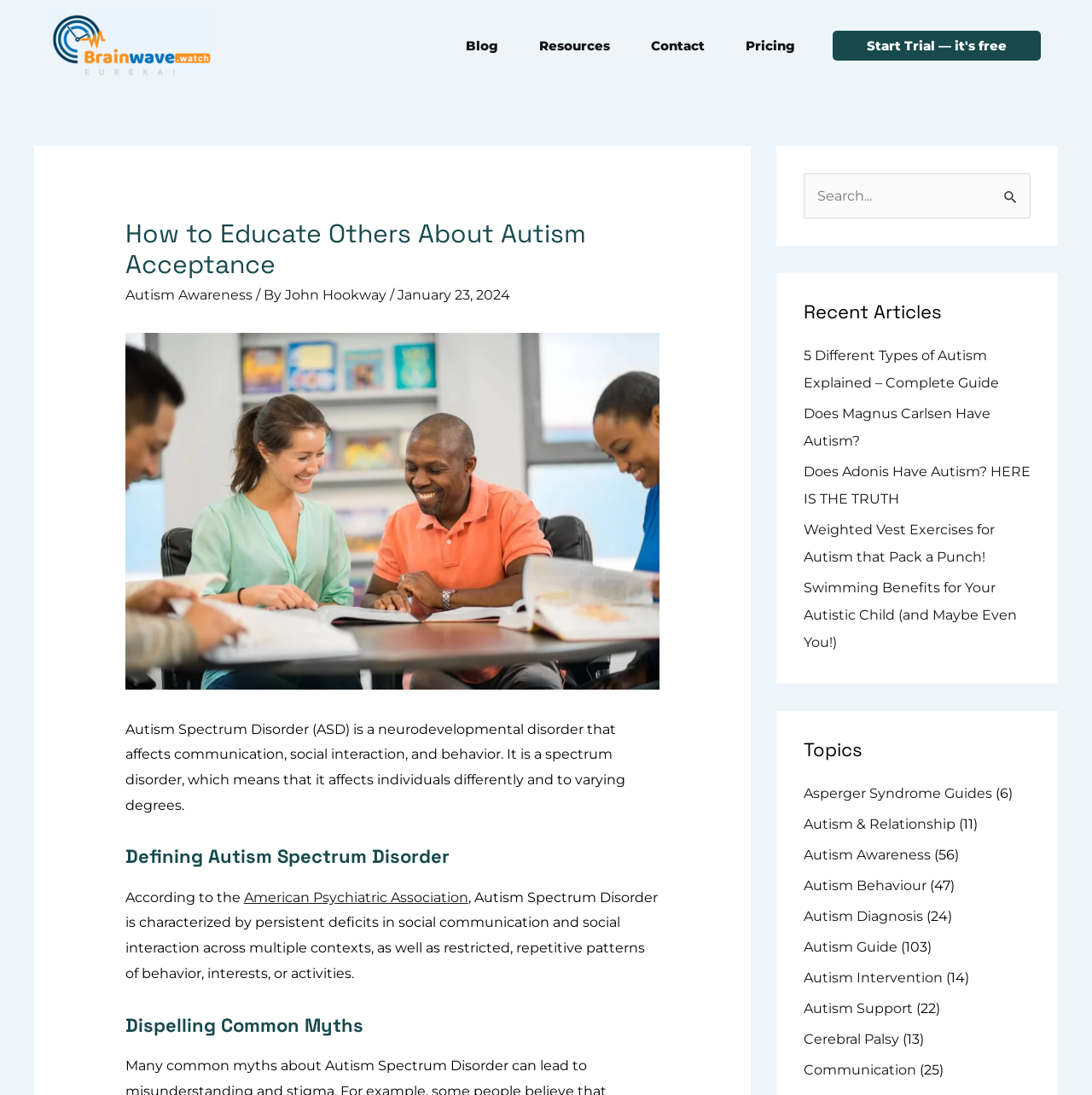Identify the bounding box coordinates of the clickable section necessary to follow the following instruction: "Learn about 'Autism Awareness'". The coordinates should be presented as four float numbers from 0 to 1, i.e., [left, top, right, bottom].

[0.115, 0.262, 0.231, 0.277]